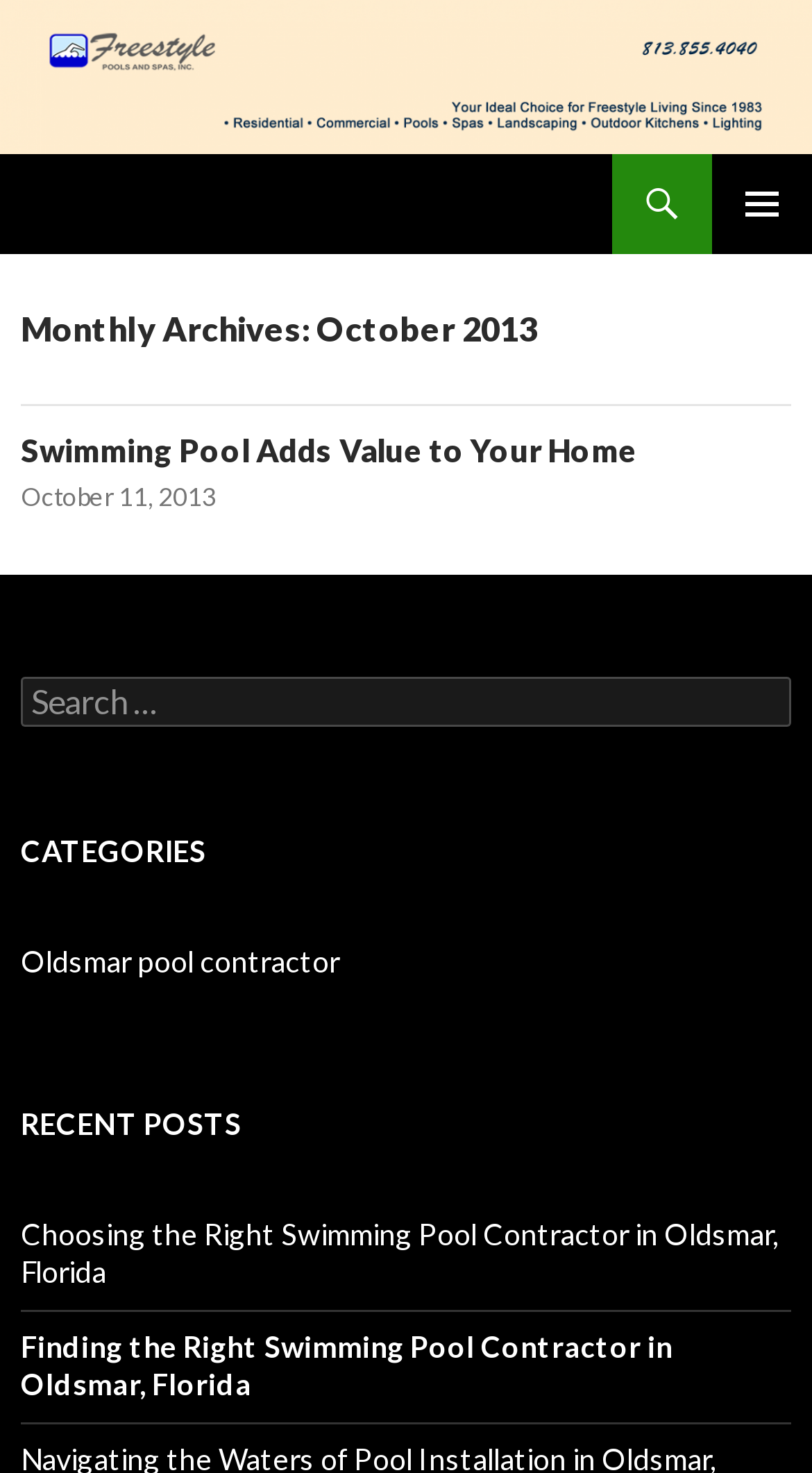Extract the main title from the webpage and generate its text.

Freestyle Pools & Spas Inc